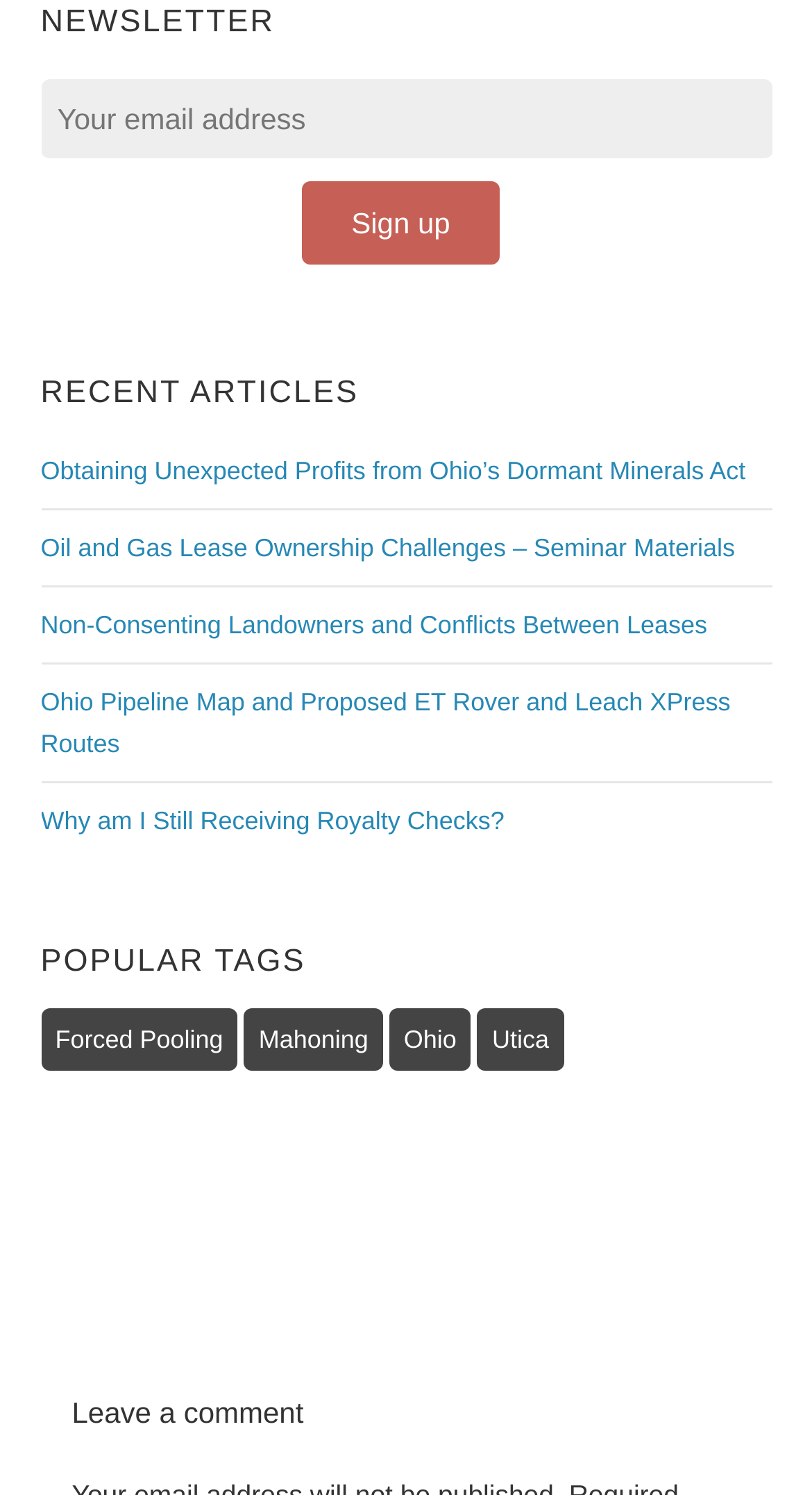Provide the bounding box coordinates for the UI element that is described by this text: "name="EMAIL" placeholder="Your email address"". The coordinates should be in the form of four float numbers between 0 and 1: [left, top, right, bottom].

[0.05, 0.054, 0.95, 0.108]